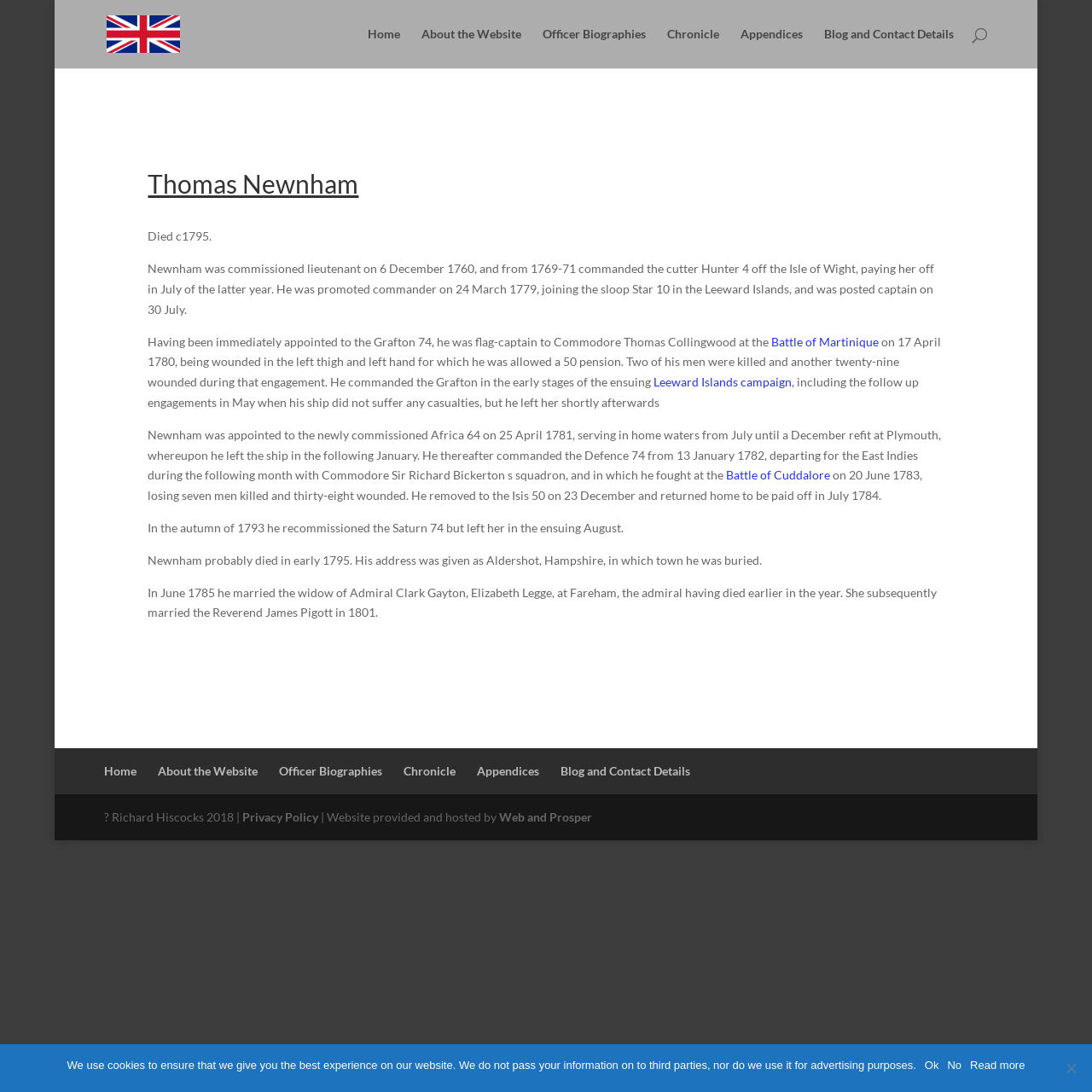What is the name of the ship that Captain Thomas Newnham commanded in 1781?
Answer the question with detailed information derived from the image.

The answer can be found in the article section of the webpage, where it is written 'Newnham was appointed to the newly commissioned Africa 64 on 25 April 1781...'